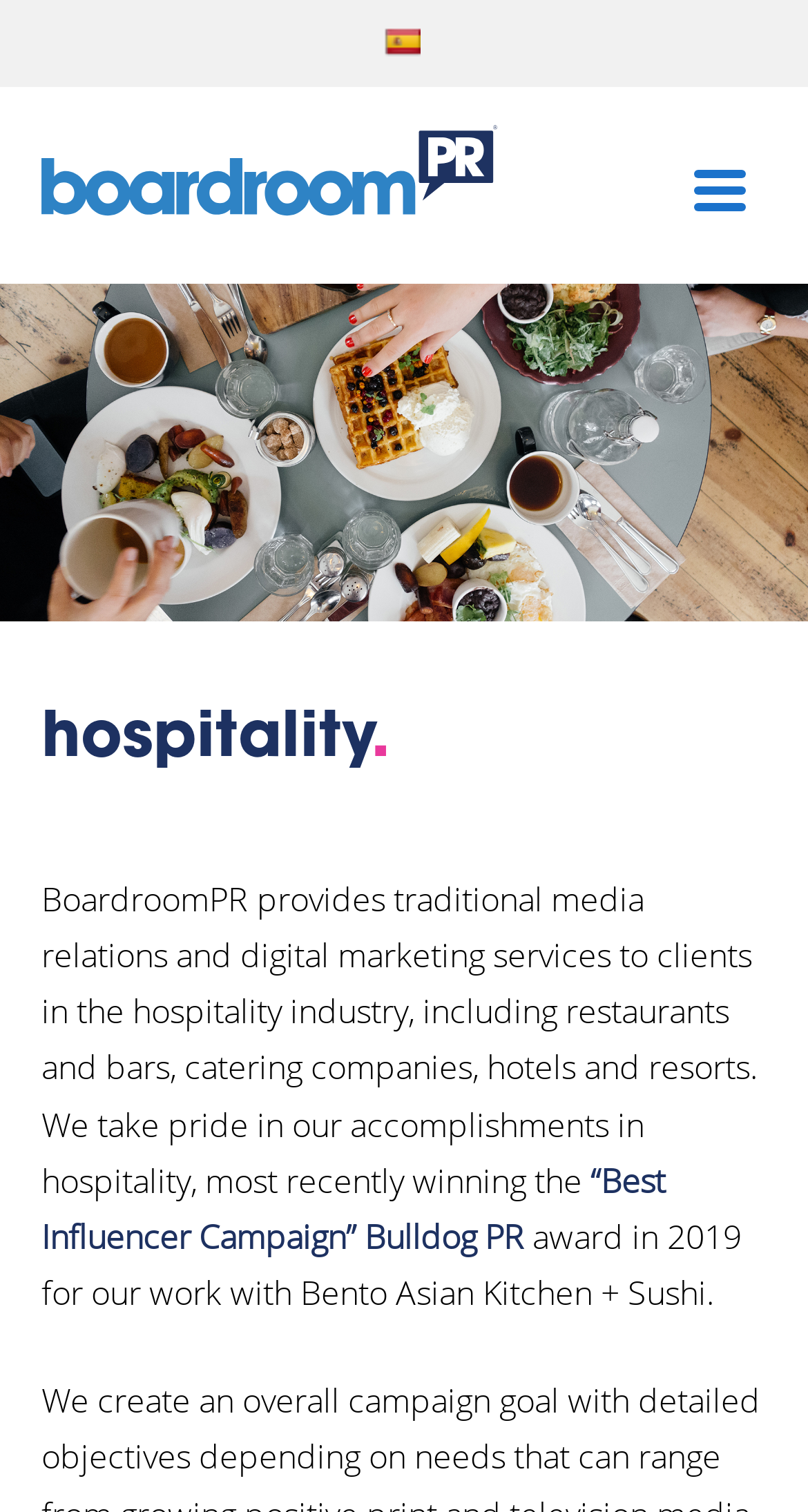Determine the bounding box for the UI element that matches this description: "title="Spanish"".

[0.474, 0.016, 0.521, 0.038]